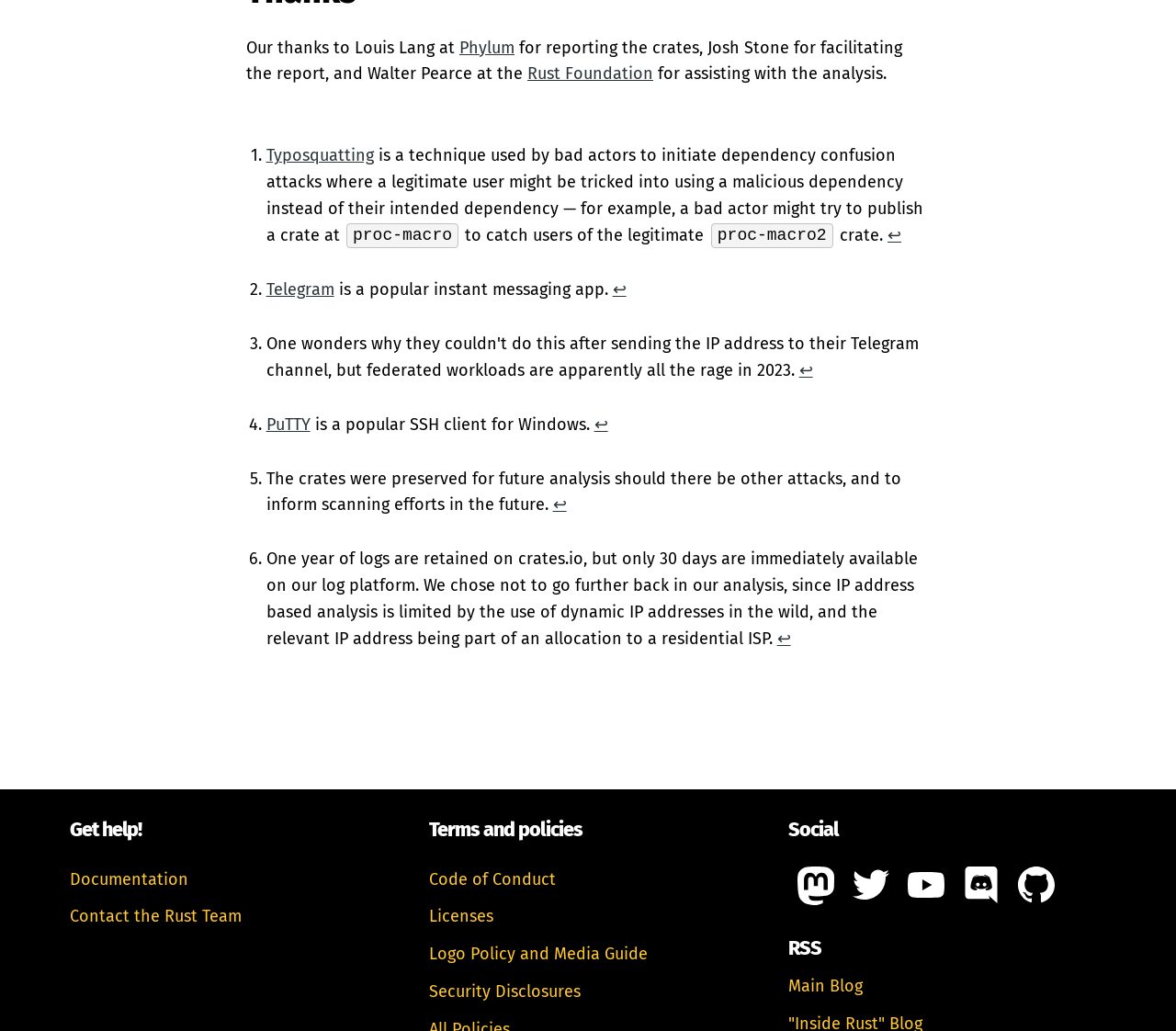From the webpage screenshot, predict the bounding box coordinates (top-left x, top-left y, bottom-right x, bottom-right y) for the UI element described here: "Inside Rust" Blog

[0.67, 0.979, 0.784, 0.998]